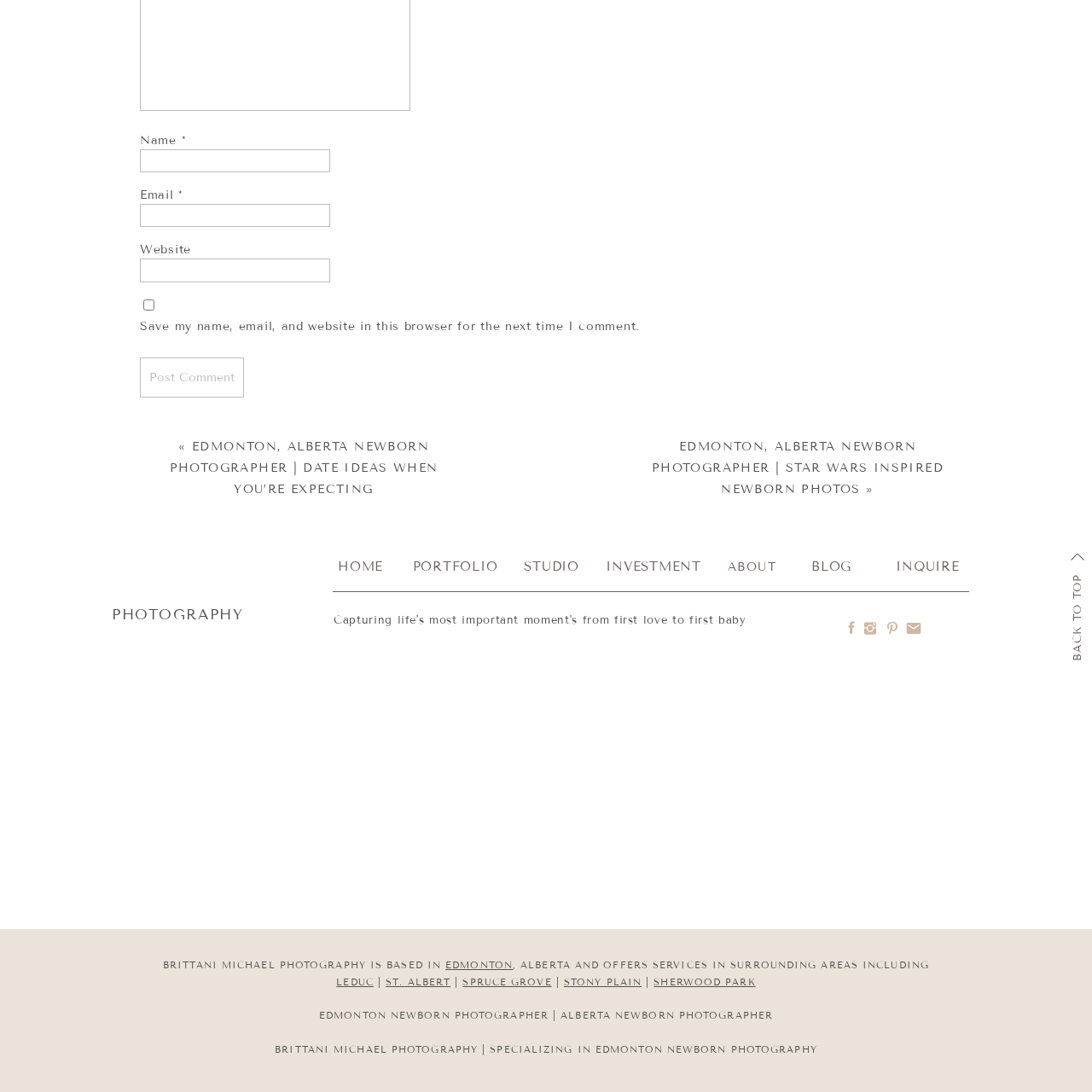What themes are often sought in professional photography?
Please analyze the segment of the image inside the red bounding box and respond with a single word or phrase.

Creativity and elegance